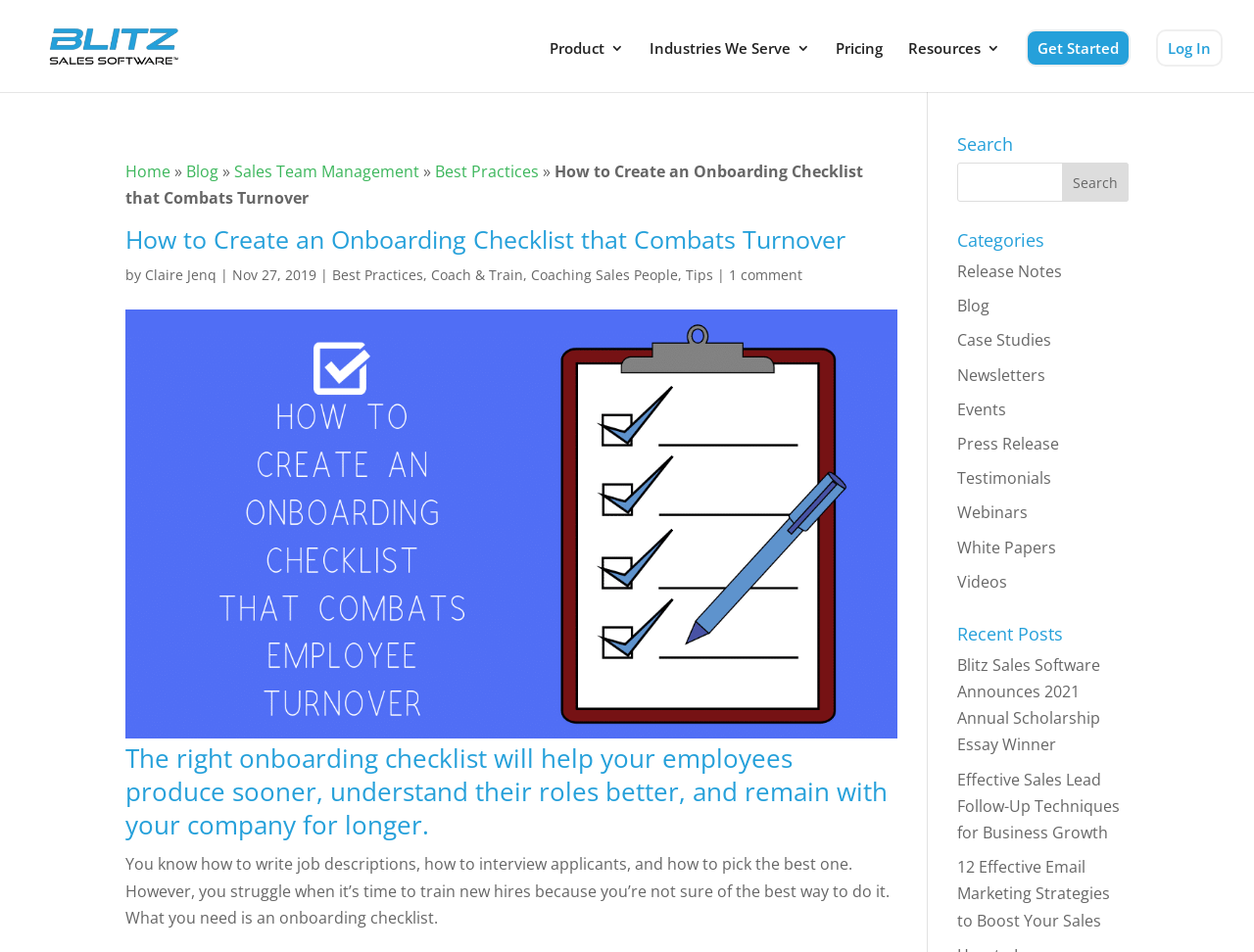Given the element description, predict the bounding box coordinates in the format (top-left x, top-left y, bottom-right x, bottom-right y). Make sure all values are between 0 and 1. Here is the element description: alt="Blitz Sales Software"

[0.027, 0.035, 0.216, 0.058]